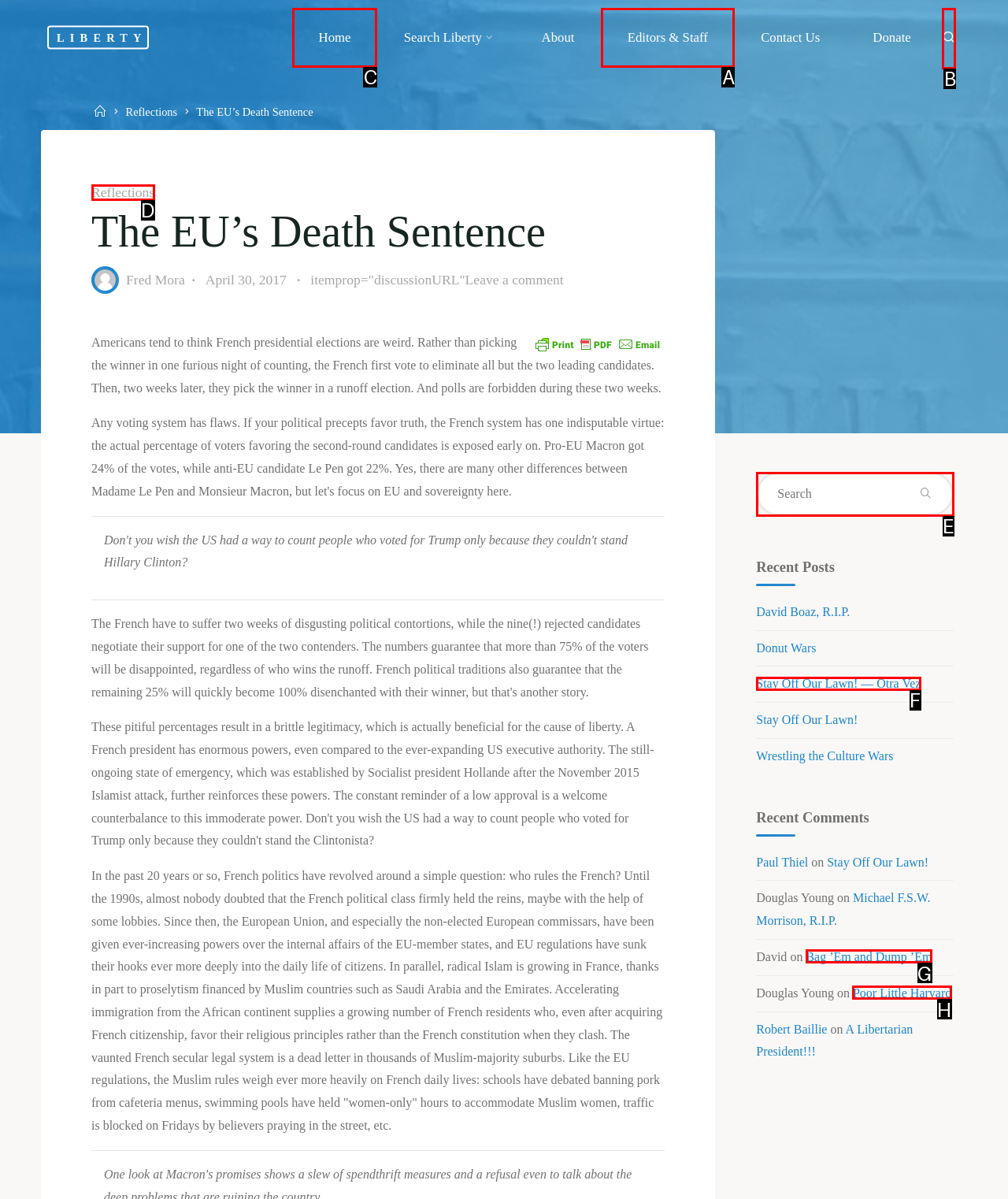Identify the HTML element you need to click to achieve the task: Click on the 'Home' link. Respond with the corresponding letter of the option.

None